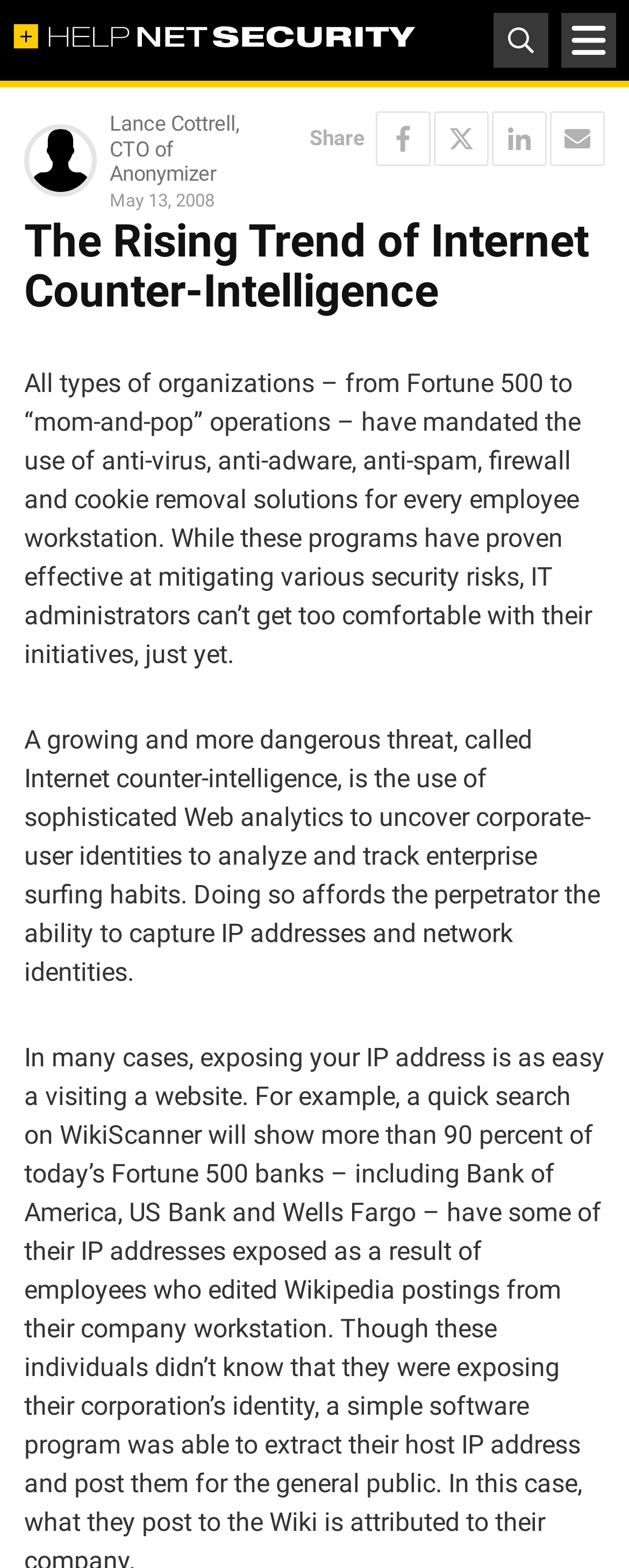Locate the UI element described by aria-label="Toggle navigation" in the provided webpage screenshot. Return the bounding box coordinates in the format (top-left x, top-left y, bottom-right x, bottom-right y), ensuring all values are between 0 and 1.

[0.892, 0.008, 0.979, 0.043]